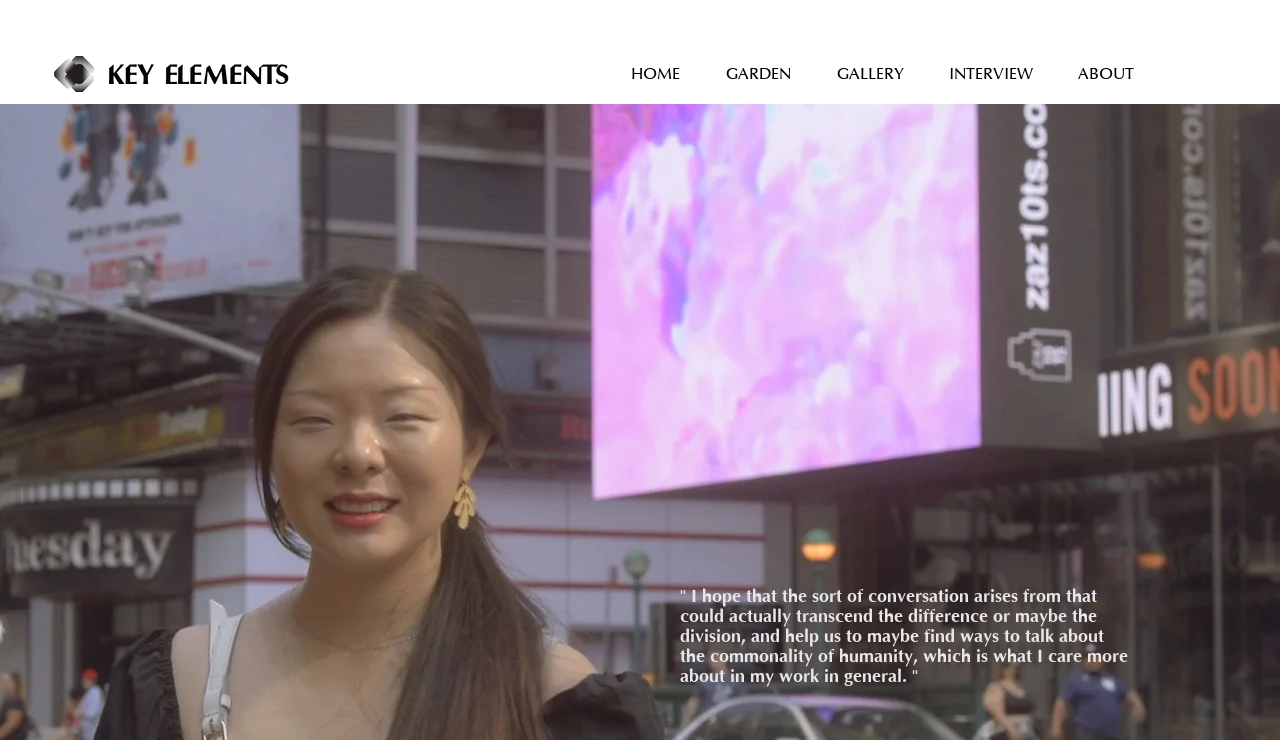What is the position of the 'GALLERY' link?
Refer to the image and provide a one-word or short phrase answer.

third